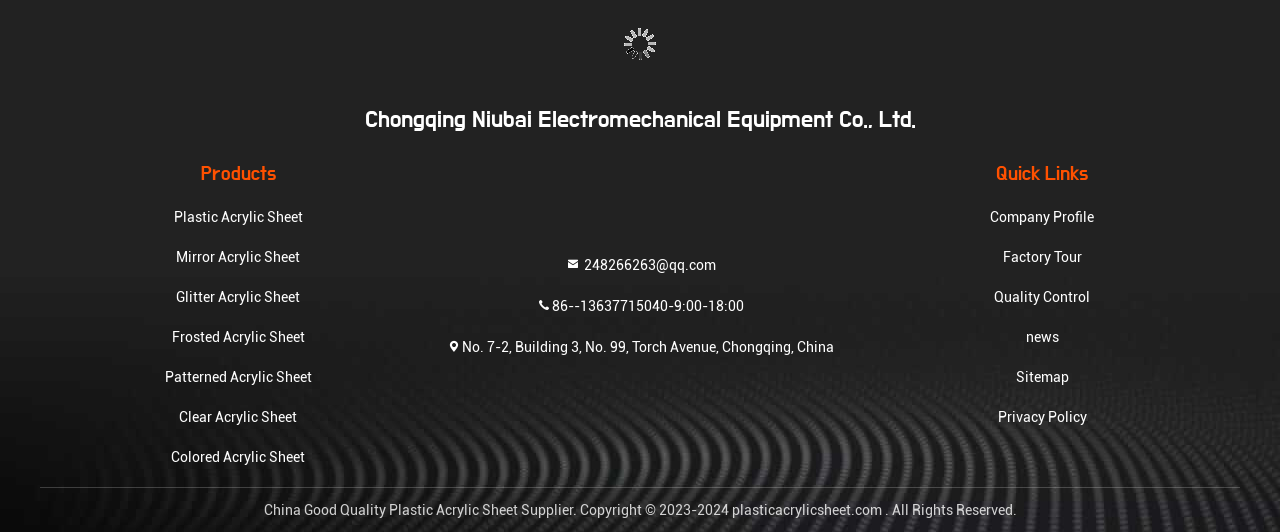Please determine the bounding box coordinates of the element's region to click for the following instruction: "Contact via email".

[0.441, 0.476, 0.559, 0.515]